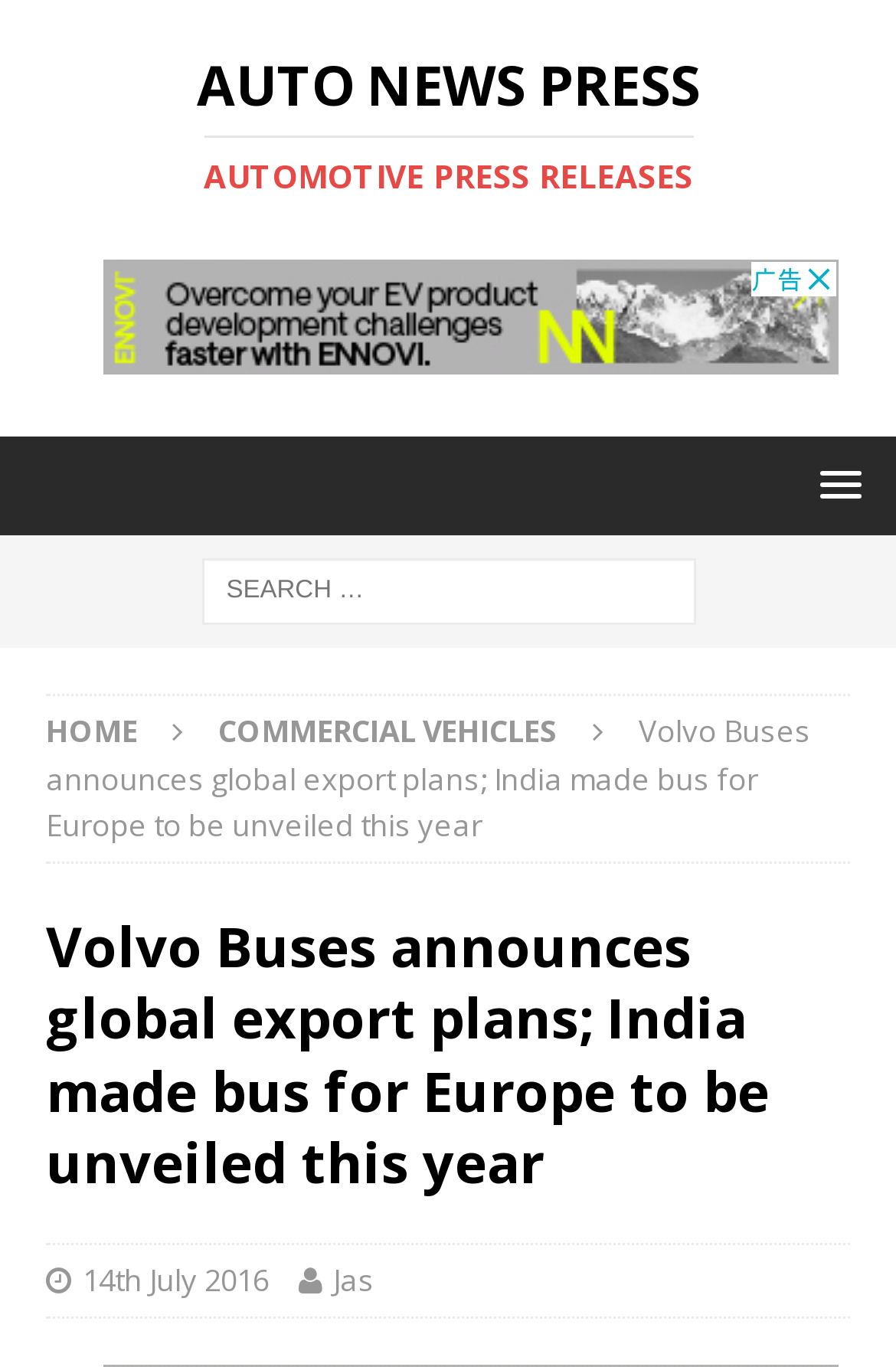Please find the bounding box coordinates (top-left x, top-left y, bottom-right x, bottom-right y) in the screenshot for the UI element described as follows: Commercial Vehicles

[0.244, 0.519, 0.623, 0.549]